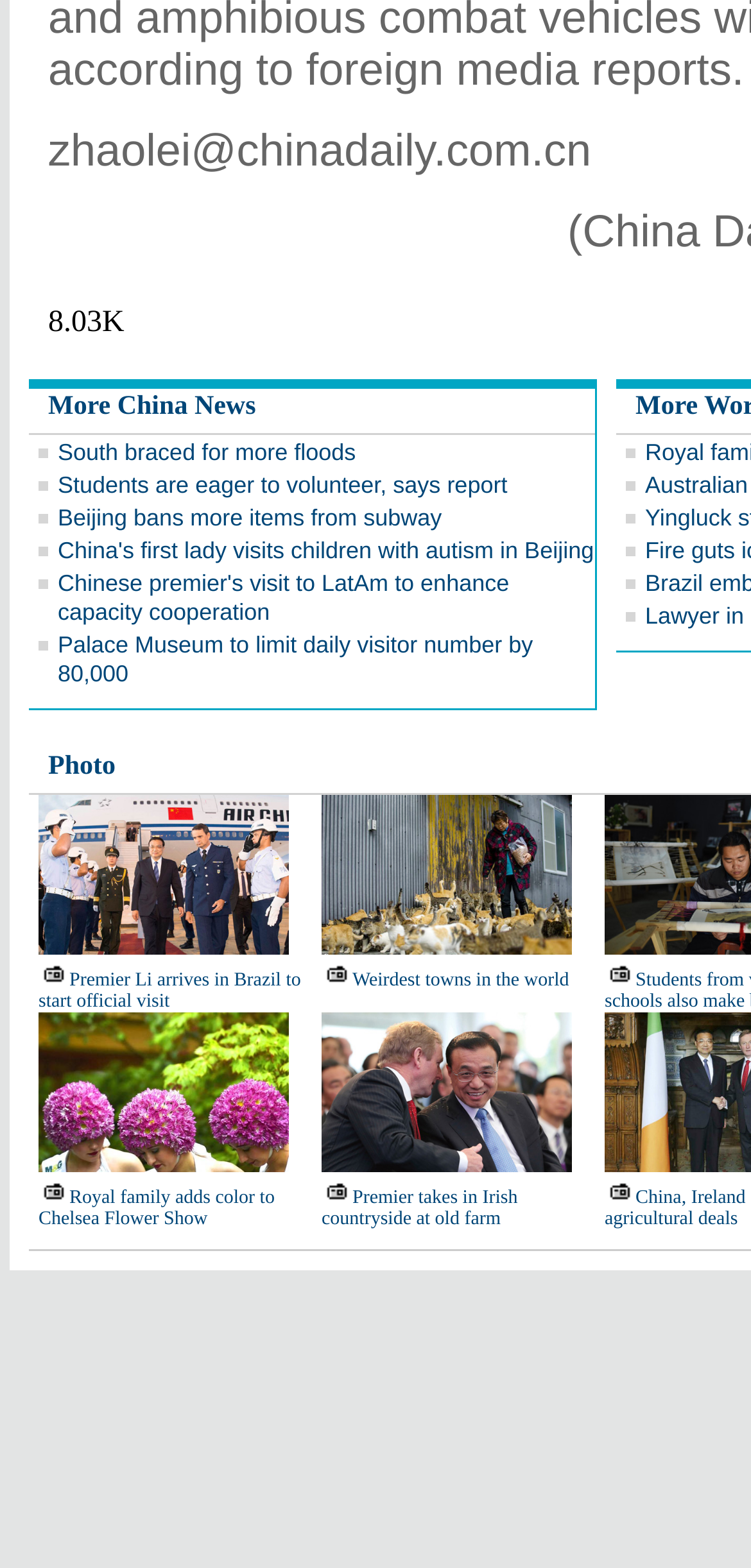What is the theme of the news articles?
Examine the webpage screenshot and provide an in-depth answer to the question.

Based on the titles of the news articles, it appears that the theme of the news articles is related to China news, including topics such as floods, students, Beijing, and the premier's visit to Latin America.